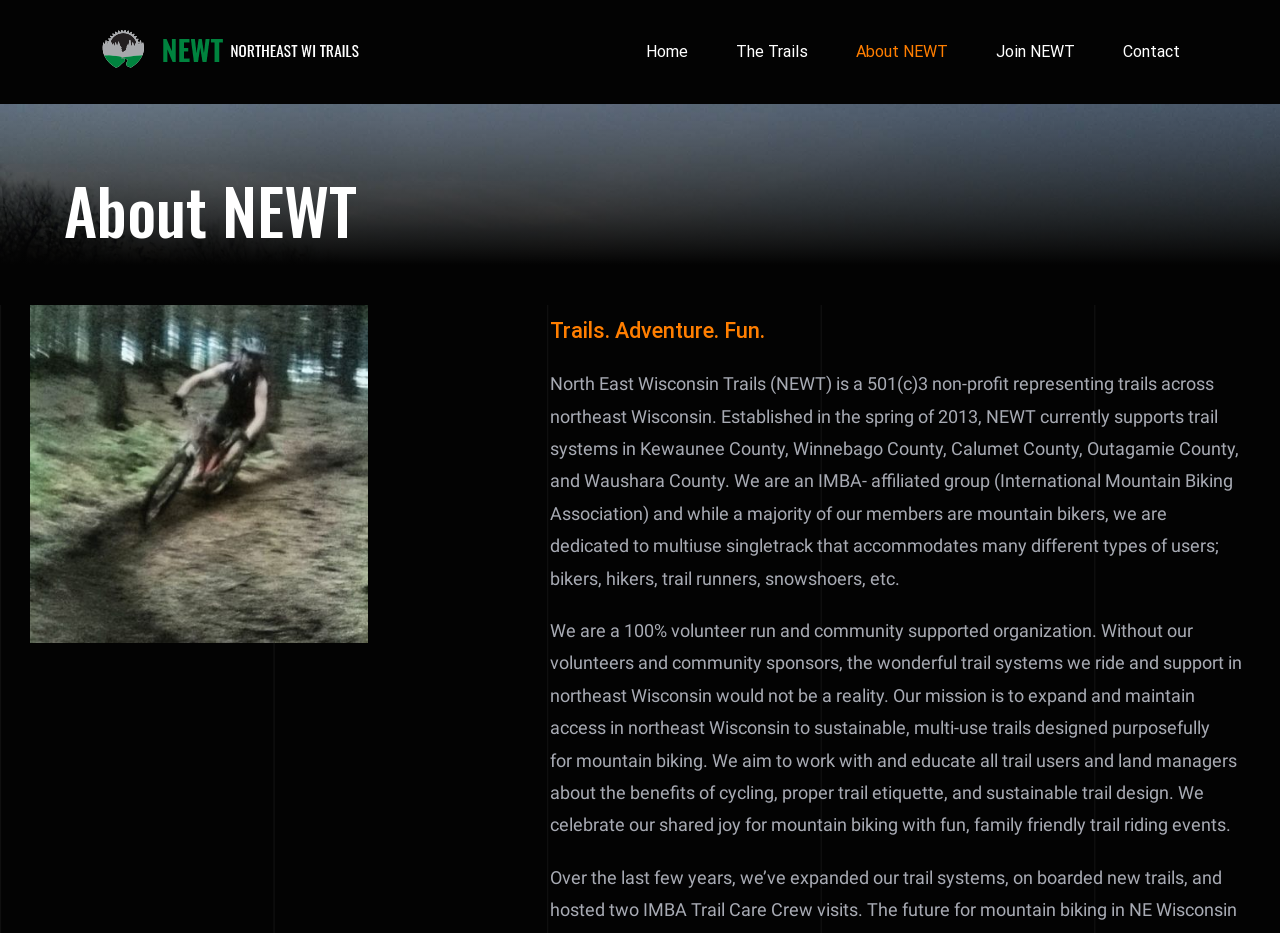Please find the bounding box for the following UI element description. Provide the coordinates in (top-left x, top-left y, bottom-right x, bottom-right y) format, with values between 0 and 1: Contact

[0.877, 0.005, 0.922, 0.106]